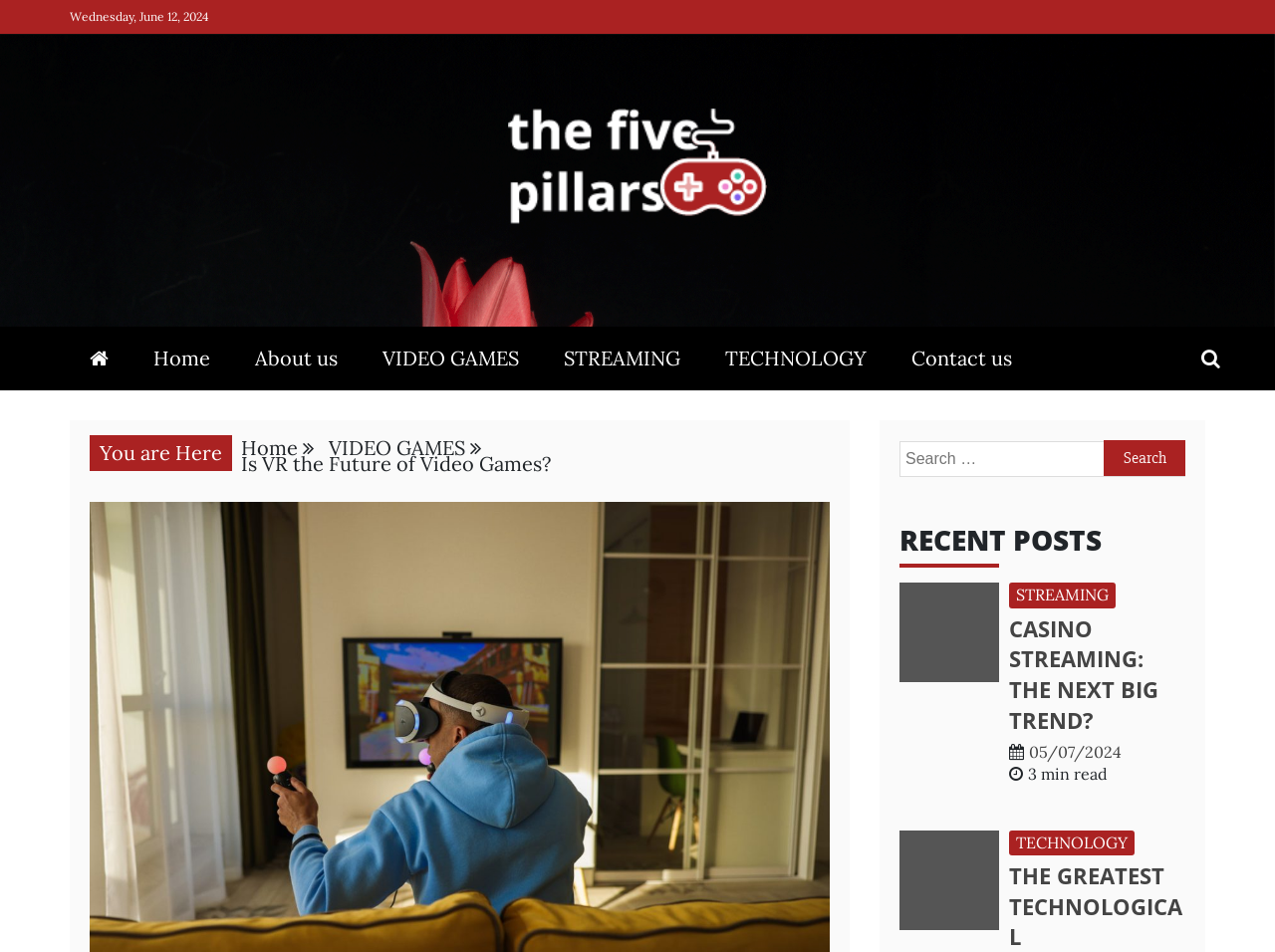Locate the bounding box coordinates of the clickable element to fulfill the following instruction: "Search for something". Provide the coordinates as four float numbers between 0 and 1 in the format [left, top, right, bottom].

[0.705, 0.463, 0.93, 0.501]